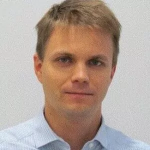Give a one-word or one-phrase response to the question: 
What is the background of the image?

Neutral